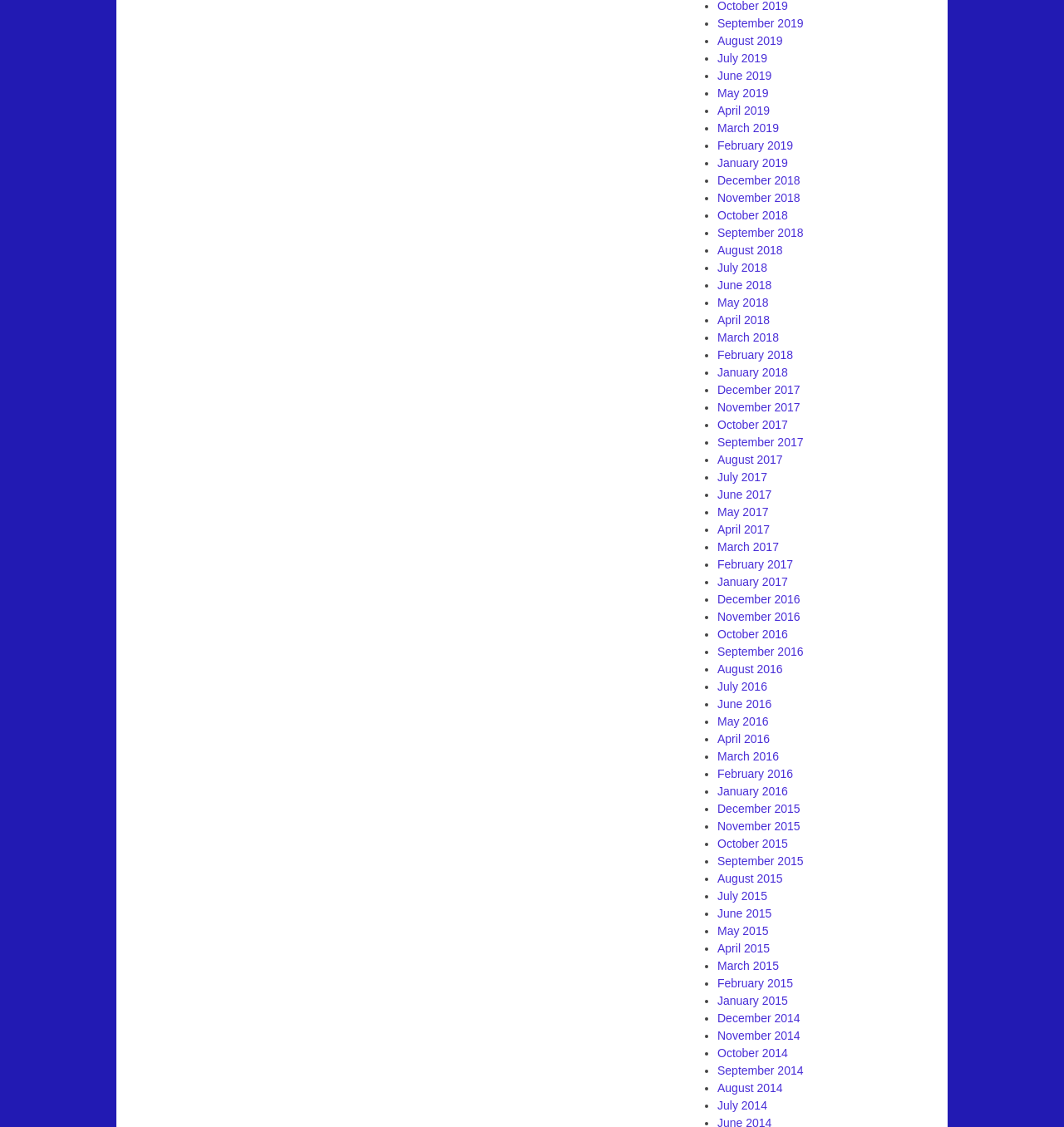Are the months listed in chronological order?
Please provide a full and detailed response to the question.

I examined the list of months and found that they are not in chronological order. The latest month is at the top, and the earliest month is at the bottom.